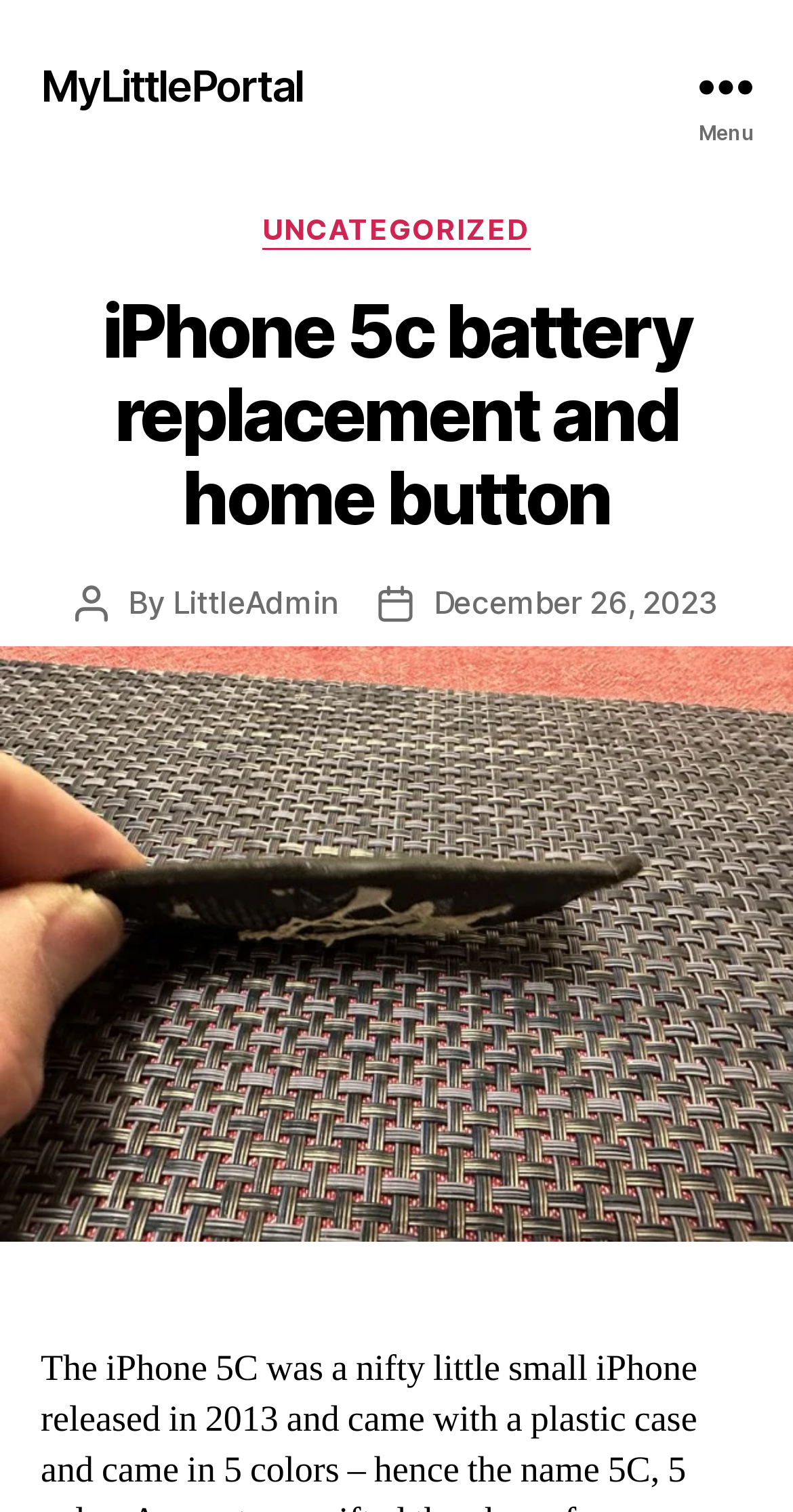Please examine the image and answer the question with a detailed explanation:
What is the main topic of the current post?

I found the main topic of the current post by looking at the heading section, where I saw a heading labeled 'iPhone 5c battery replacement and home button', which suggests that this is the main topic of the current post.